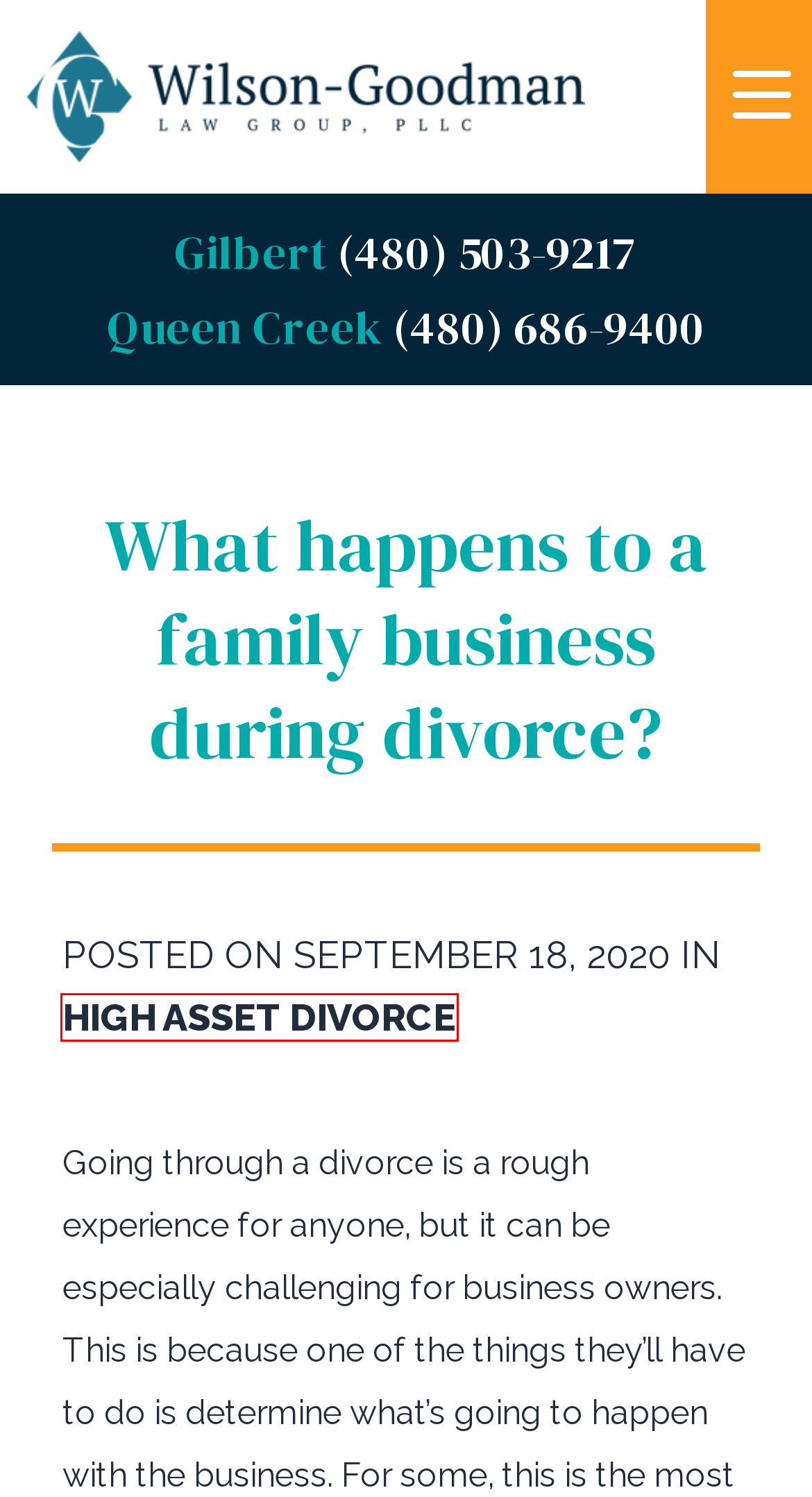With the provided webpage screenshot containing a red bounding box around a UI element, determine which description best matches the new webpage that appears after clicking the selected element. The choices are:
A. Marriage Archives - Wilson Goodman Law
B. Chandler Divorce Lawyer
C. High Asset Divorce Archives - Wilson Goodman Law
D. How Long Does Divorce Paperwork Take?
E. Family Law Archives - Wilson Goodman Law
F. Are There Different Types of Divorce in Arizona?
G. Alimony Archives - Wilson Goodman Law
H. Privacy Policy

C